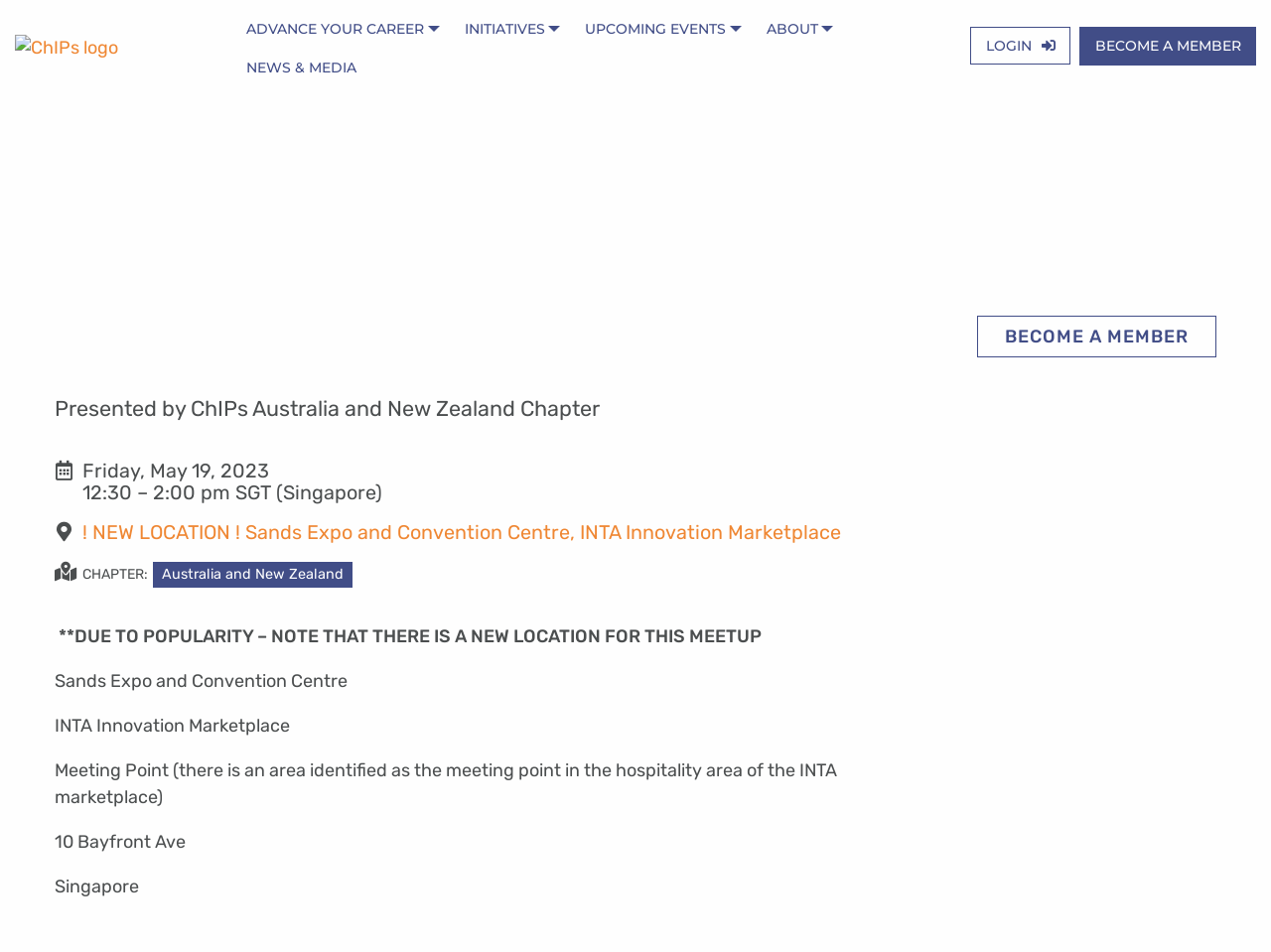Please provide a one-word or short phrase answer to the question:
What is the logo of the organization?

ChIPs